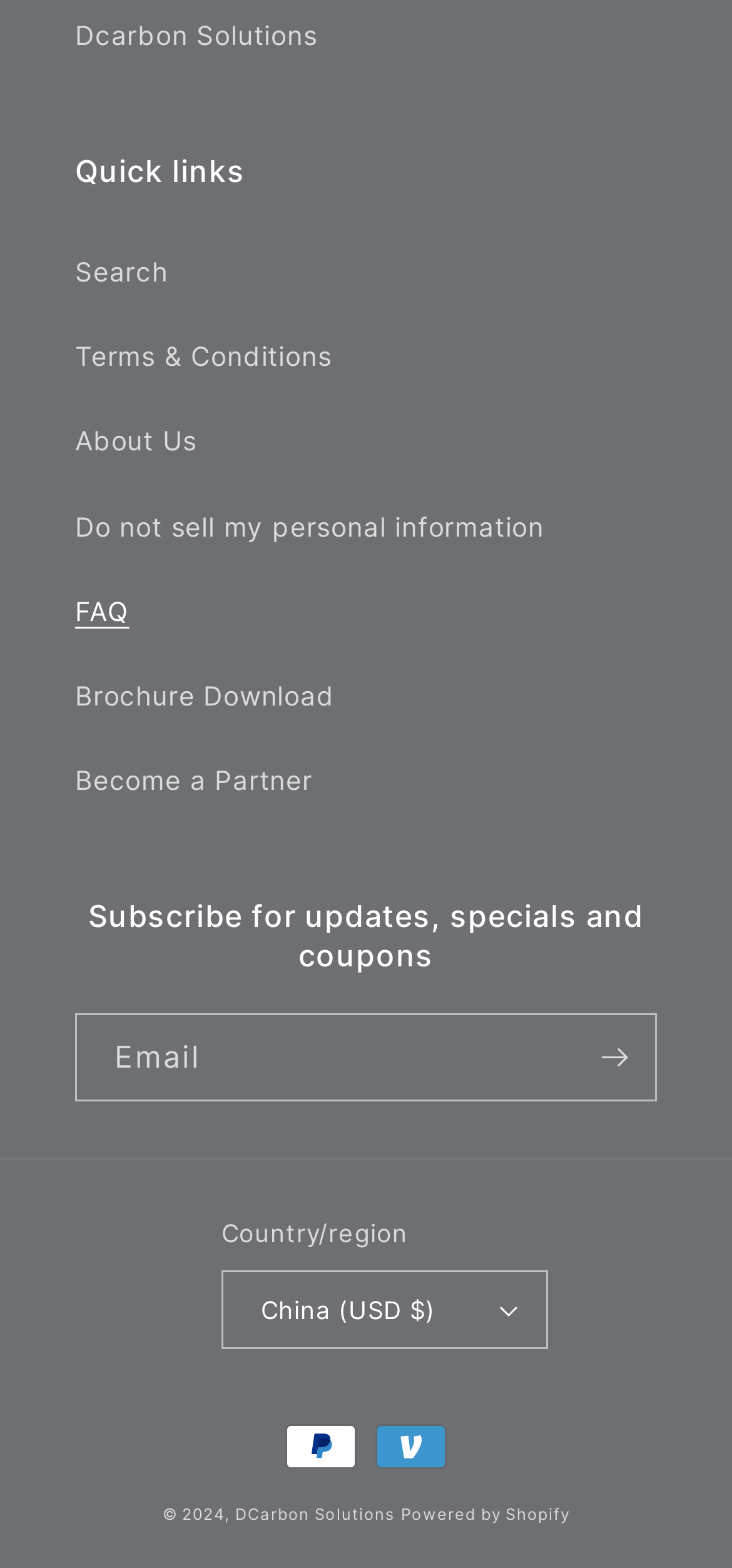Indicate the bounding box coordinates of the element that must be clicked to execute the instruction: "Download brochure". The coordinates should be given as four float numbers between 0 and 1, i.e., [left, top, right, bottom].

[0.103, 0.416, 0.897, 0.47]